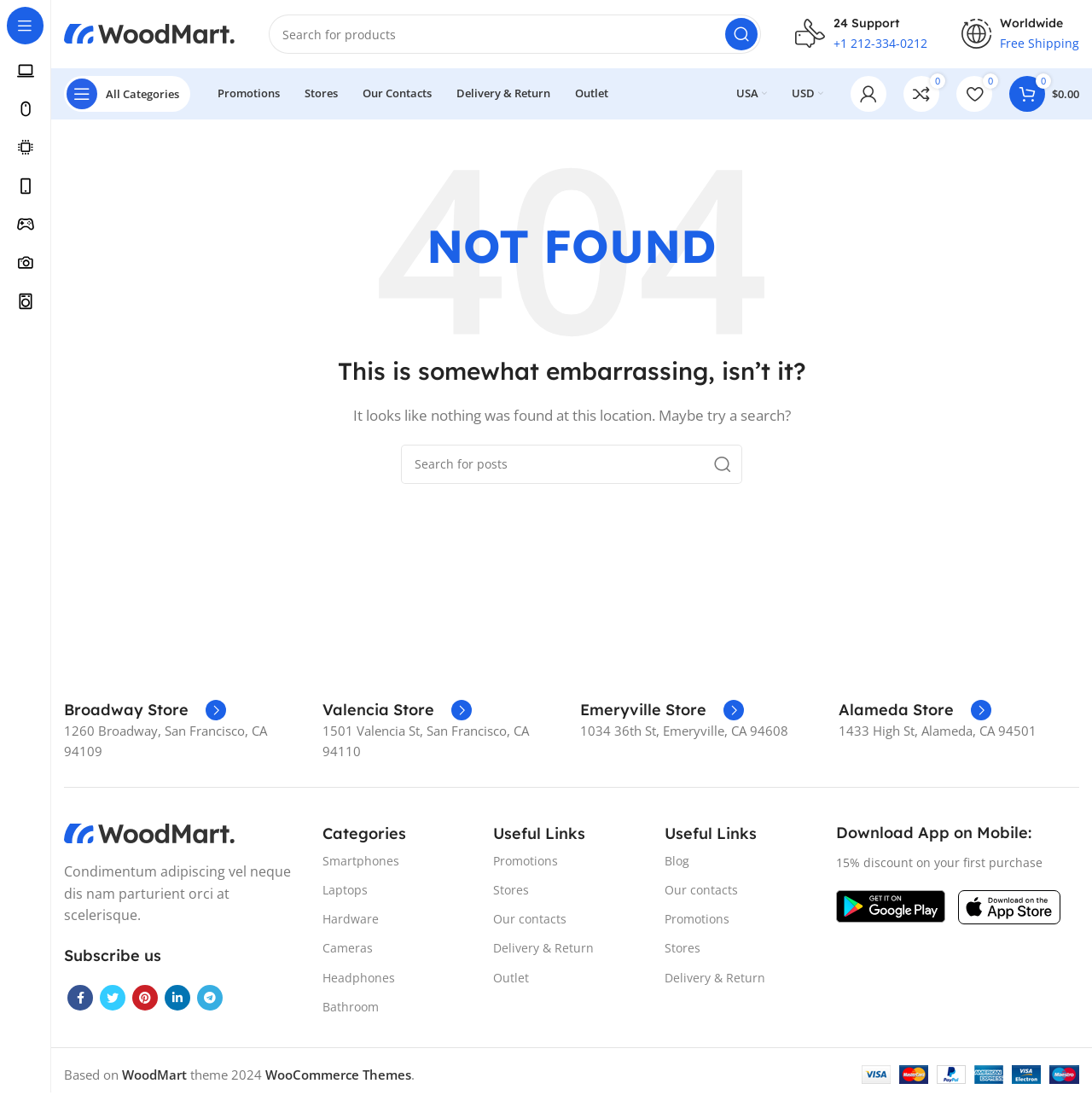Please locate the UI element described by "next: Used Sun EZ-3 AX" and provide its bounding box coordinates.

None